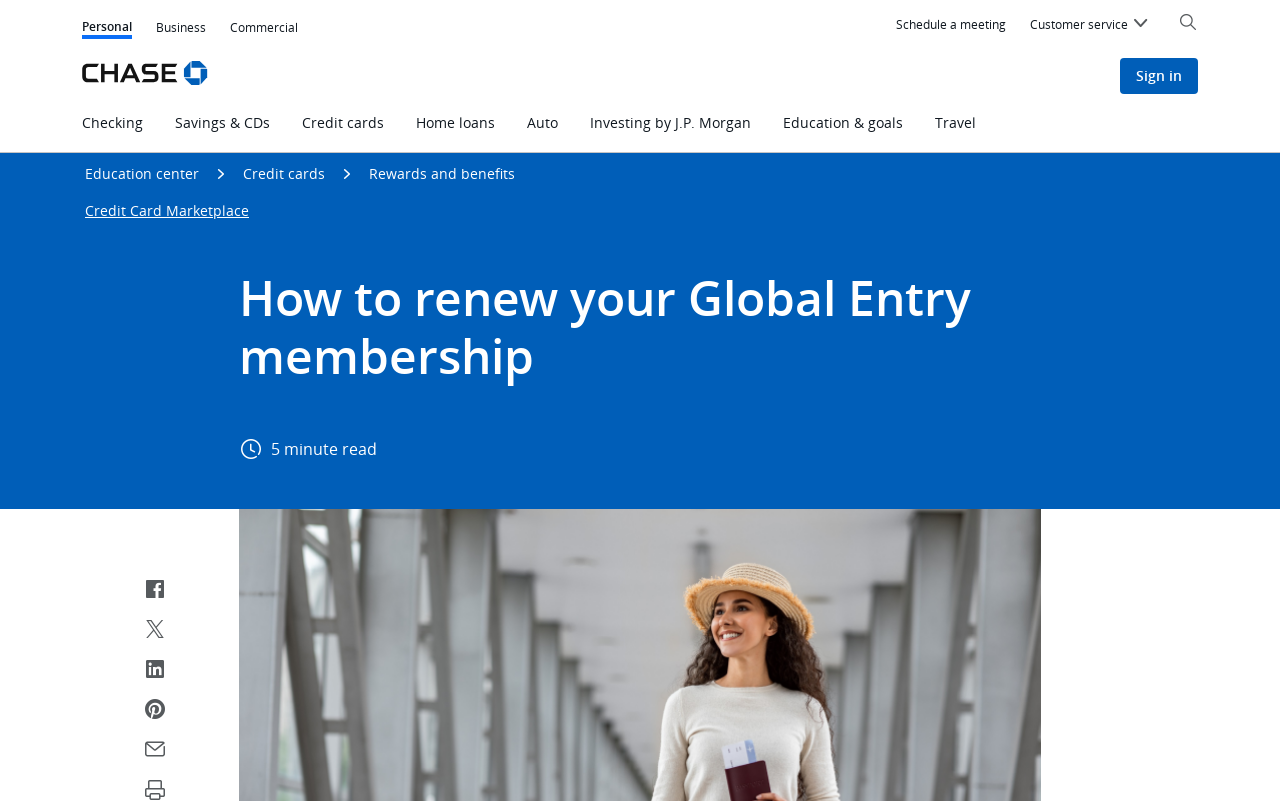Answer the question using only a single word or phrase: 
How long does it take to read the article?

5 minutes